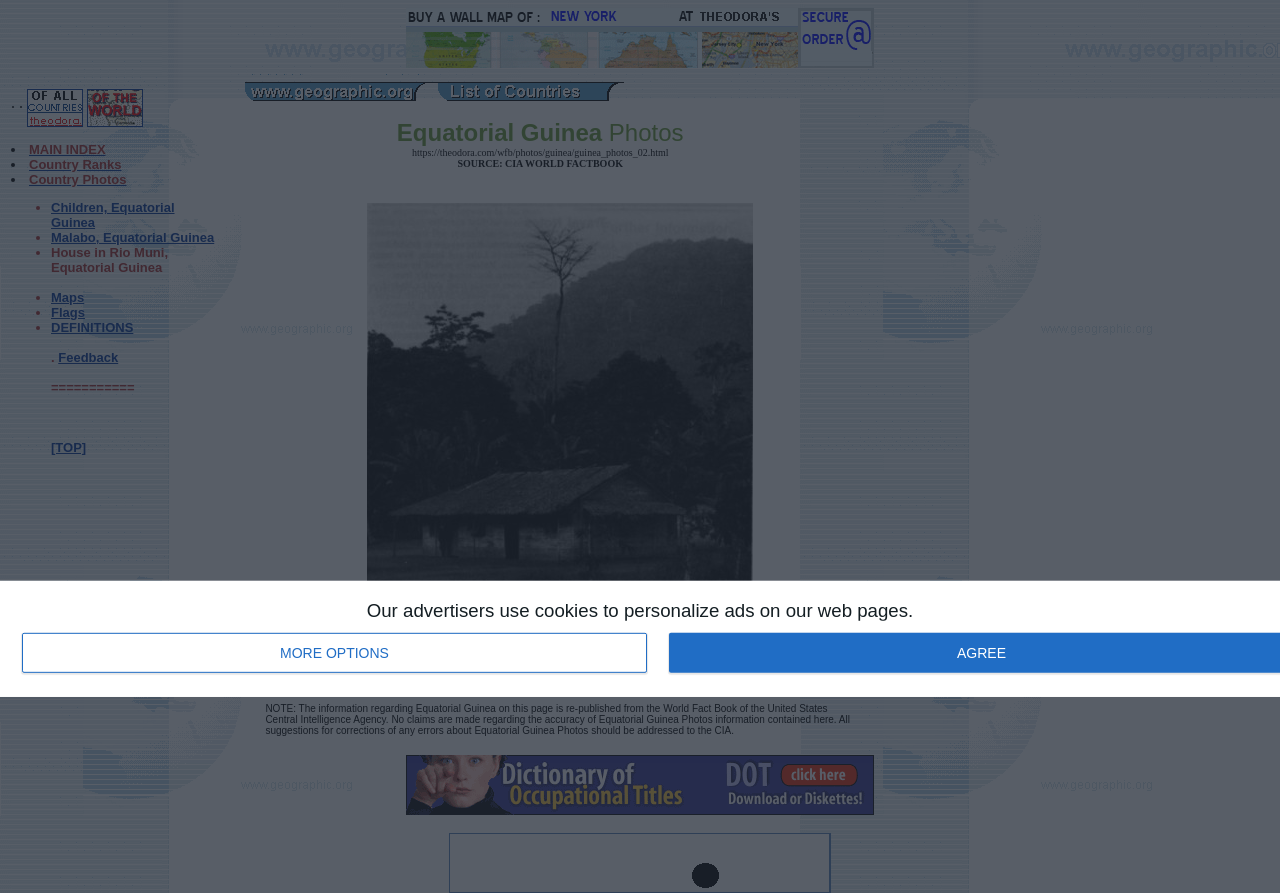What is the name of the organization behind this webpage?
Provide a detailed and well-explained answer to the question.

I found the answer by looking at the link on the webpage that says 'geographic.org Home Page'. This suggests that the organization behind this webpage is geographic.org.